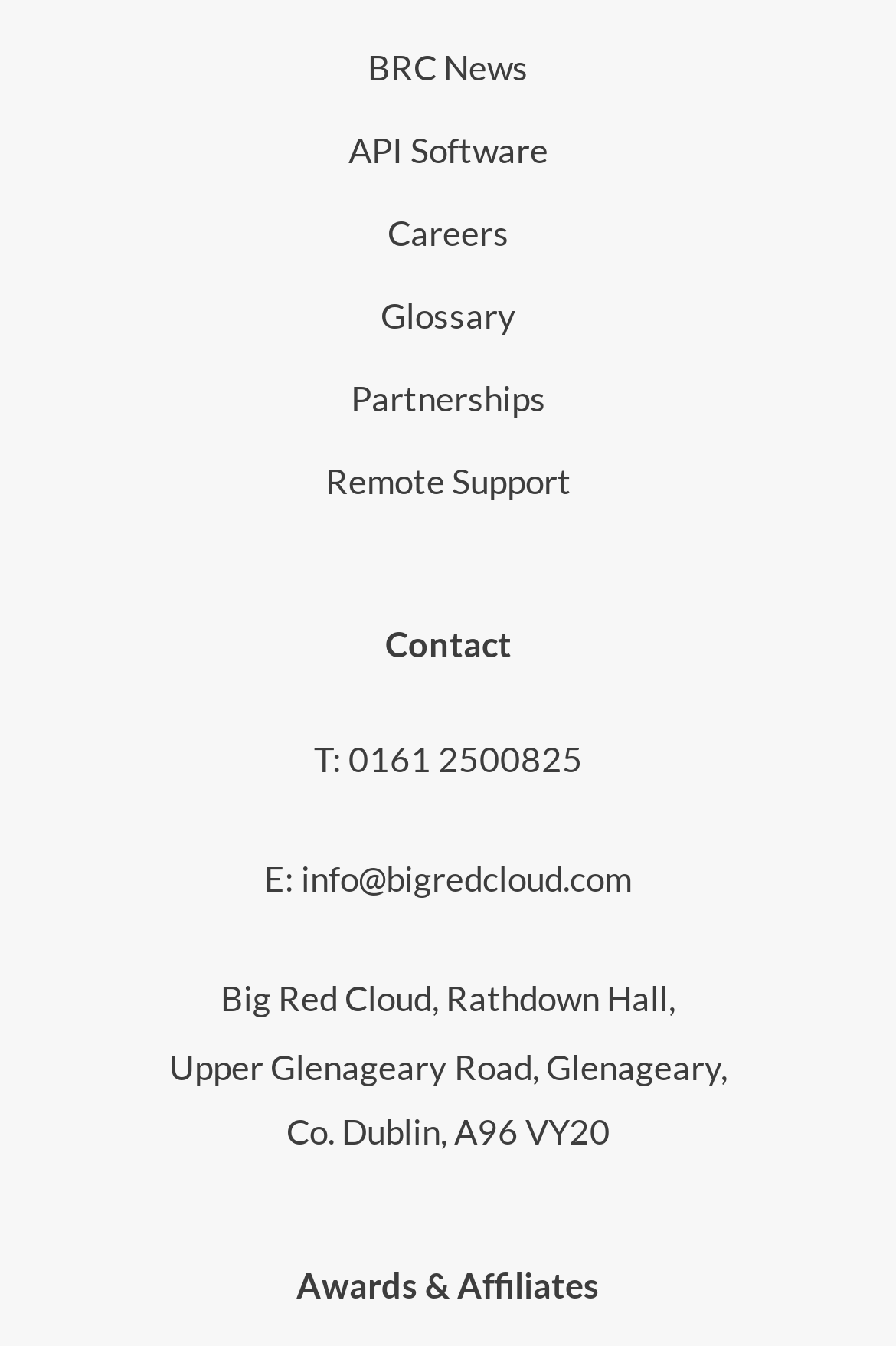Please identify the bounding box coordinates of the clickable element to fulfill the following instruction: "check contact phone number". The coordinates should be four float numbers between 0 and 1, i.e., [left, top, right, bottom].

[0.388, 0.548, 0.65, 0.579]